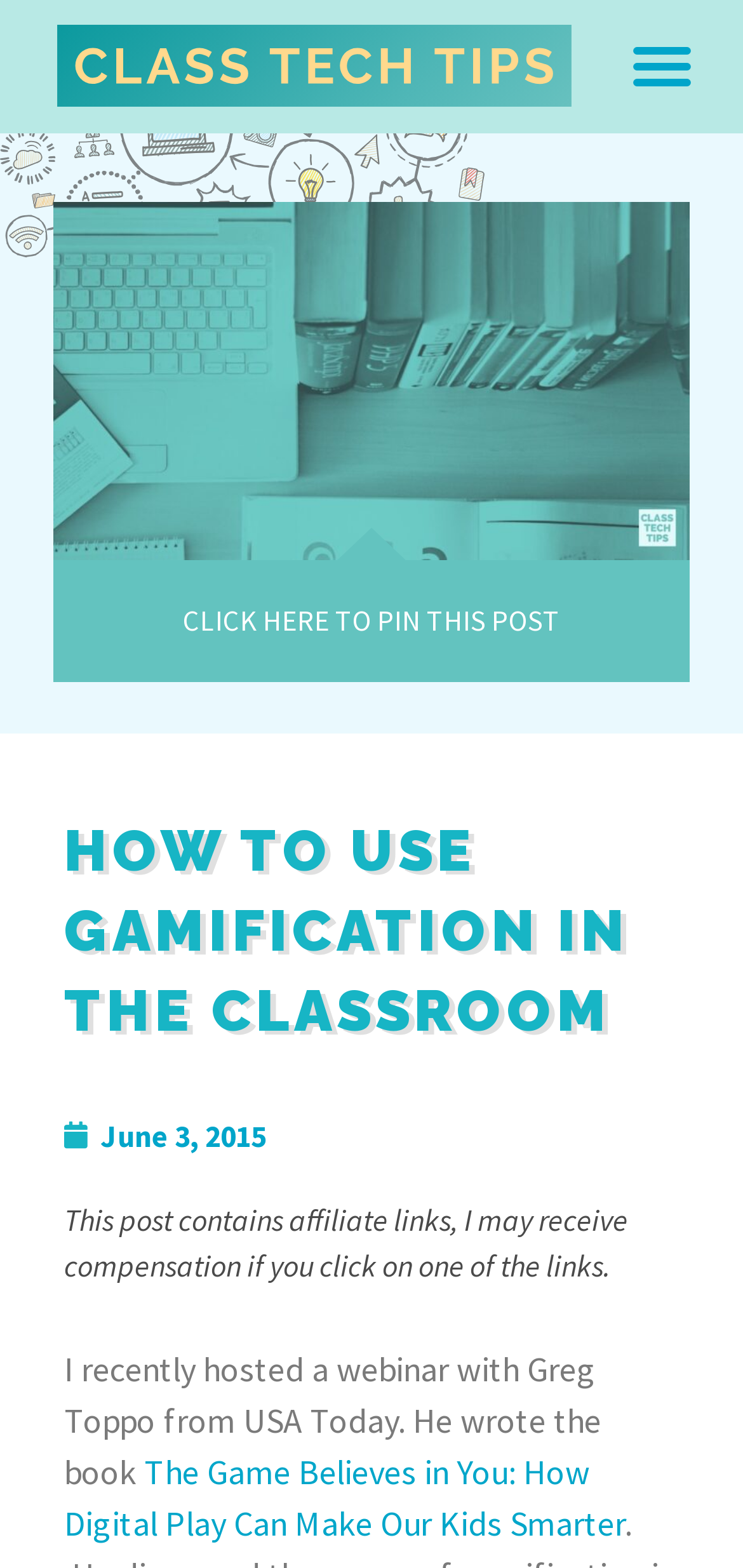Please answer the following question using a single word or phrase: 
What is the affiliate link disclaimer about?

Compensation for clicking links